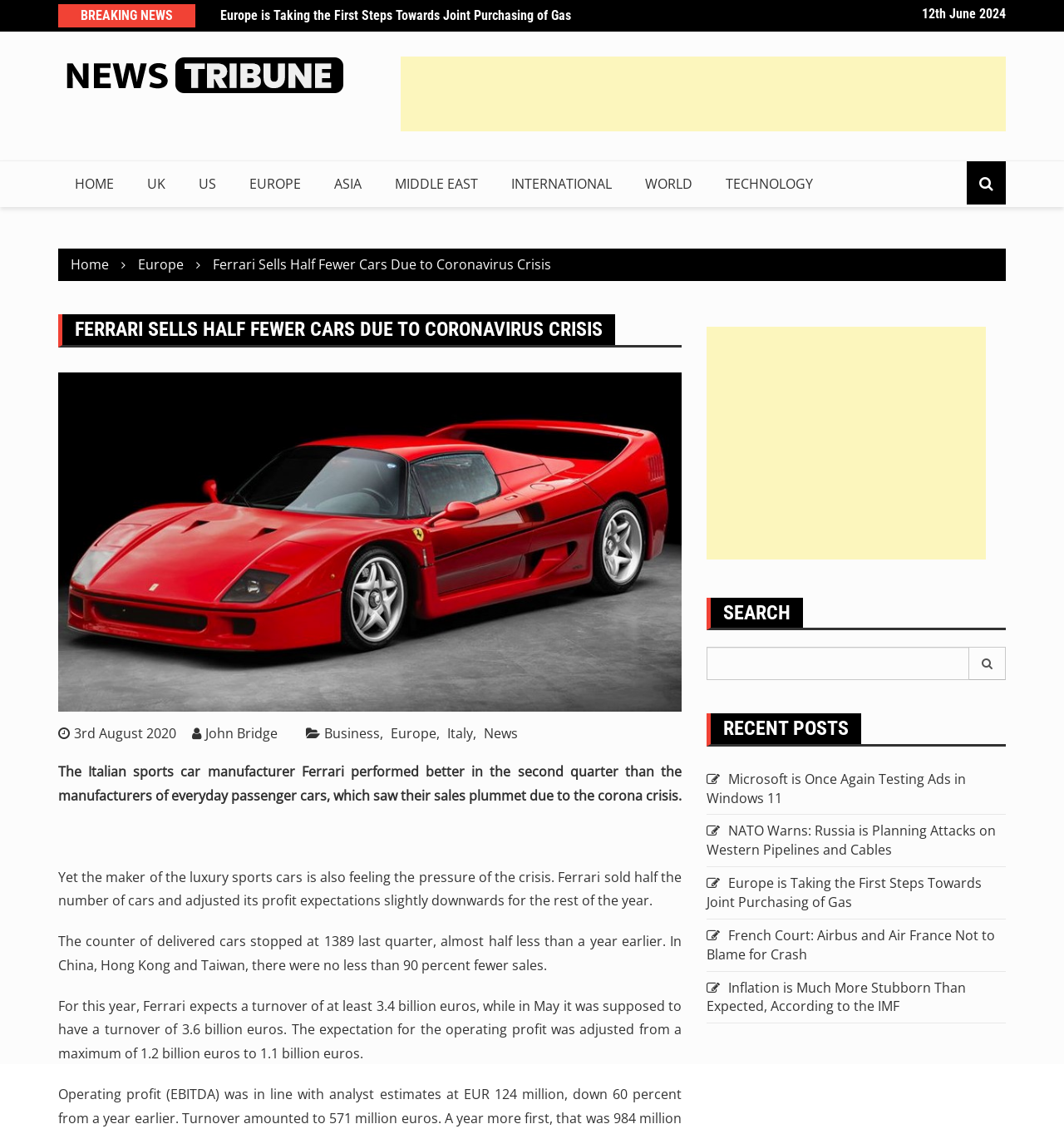Produce an elaborate caption capturing the essence of the webpage.

This webpage is a news article from News Tribune, with a focus on Ferrari's car sales during the coronavirus crisis. At the top of the page, there is a breaking news heading, followed by a series of links to other news articles, including one about Europe taking steps towards joint purchasing of gas and another about a French court ruling on an Airbus and Air France crash.

Below this, there is a heading with the date "12th June 2024" and a link to the News Tribune website, accompanied by an image of the News Tribune logo. To the right of this, there is an advertisement iframe.

The main content of the page is a news article about Ferrari's car sales, with a heading that reads "FERRARI SELLS HALF FEWER CARS DUE TO CORONAVIRUS CRISIS". Below this, there is an image related to the article, and a series of links to other articles, including one about business news and another about Europe.

The article itself is divided into several paragraphs, which describe how Ferrari's sales have been affected by the coronavirus crisis. The text explains that while Ferrari performed better than other car manufacturers in the second quarter, it still saw a significant decline in sales, particularly in China, Hong Kong, and Taiwan. The article also mentions that Ferrari has adjusted its profit expectations for the rest of the year.

To the right of the article, there is a section with links to other recent posts, including articles about Microsoft testing ads in Windows 11, NATO warnings about Russian attacks on Western pipelines and cables, and inflation being more stubborn than expected according to the IMF.

At the bottom of the page, there is a search bar with a button to submit a search query, and a series of links to other sections of the website, including Home, UK, US, Europe, Asia, Middle East, International, World, and Technology.